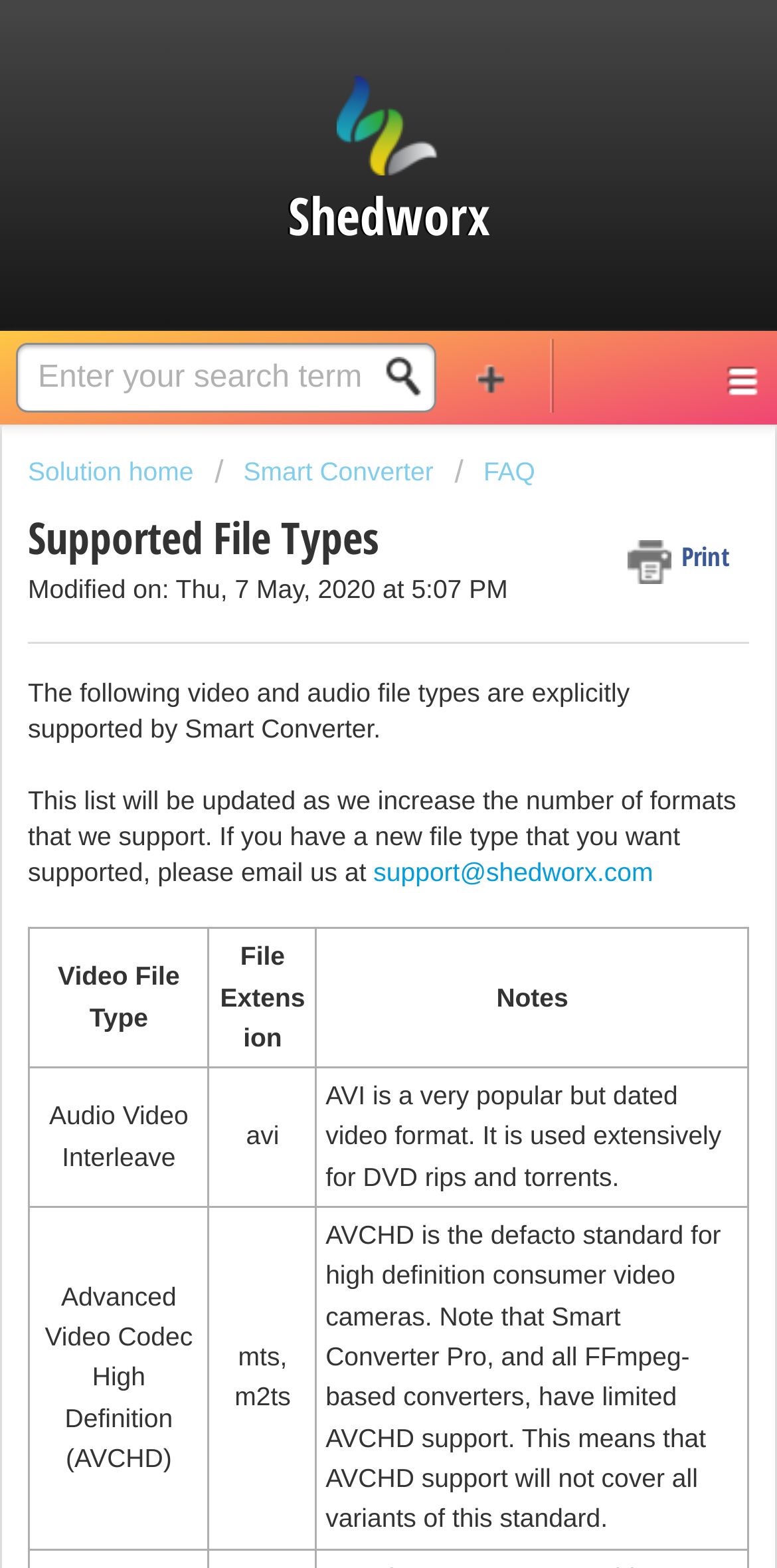Determine the bounding box coordinates of the clickable region to carry out the instruction: "Search for something".

[0.494, 0.228, 0.571, 0.253]